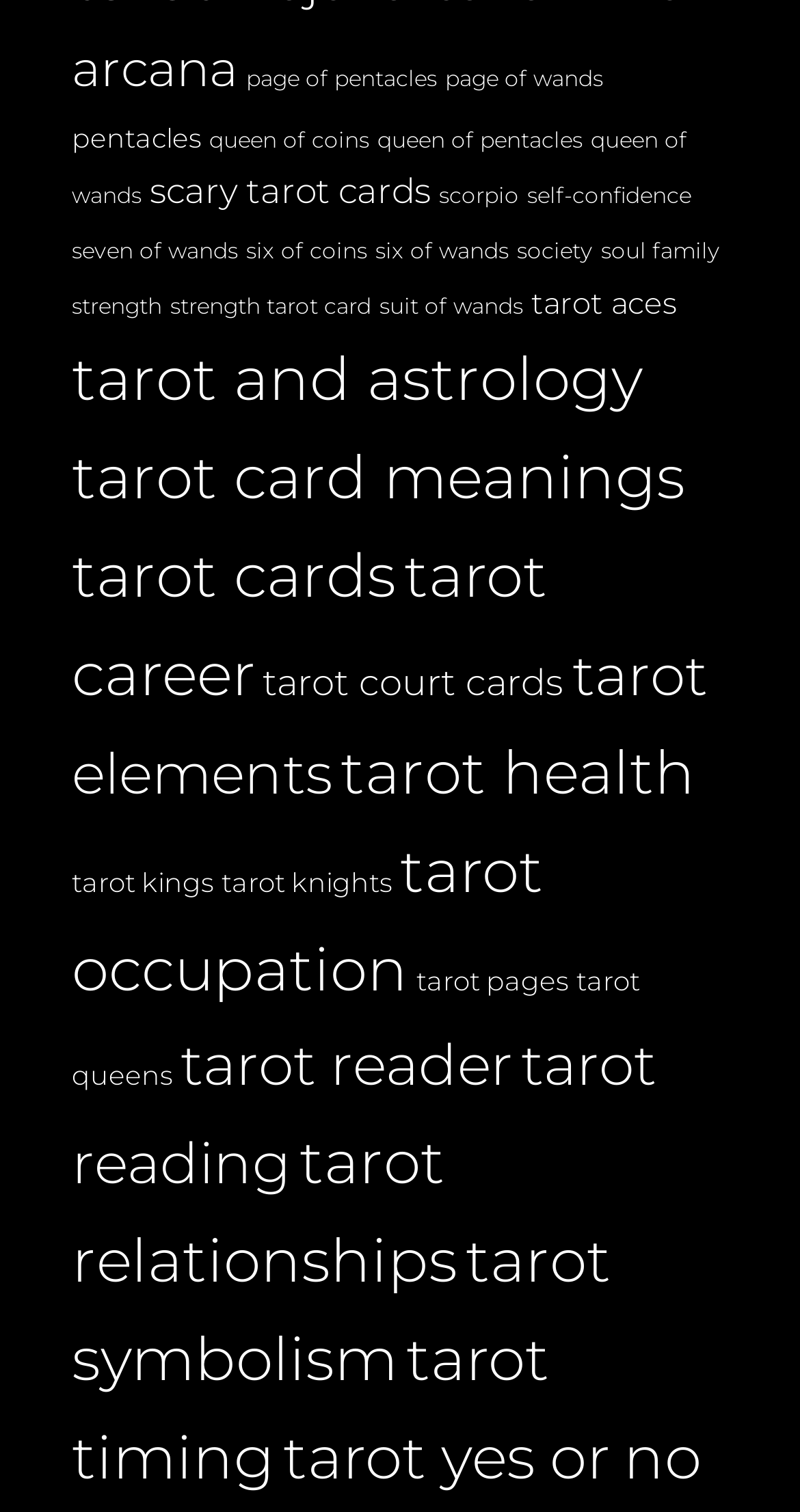Determine the bounding box coordinates of the element that should be clicked to execute the following command: "view queen of coins".

[0.262, 0.084, 0.462, 0.102]